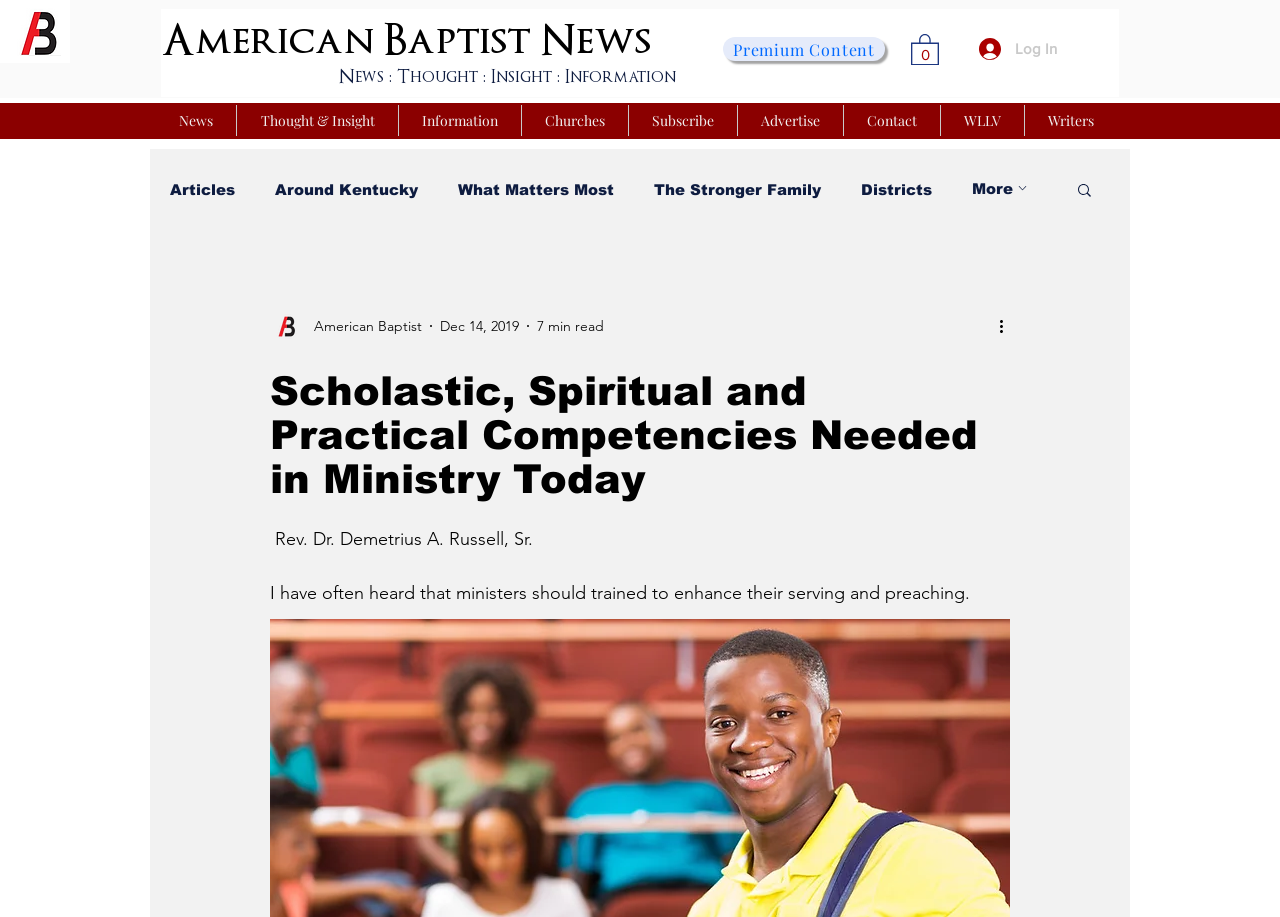Identify the bounding box coordinates of the clickable region necessary to fulfill the following instruction: "Search for articles". The bounding box coordinates should be four float numbers between 0 and 1, i.e., [left, top, right, bottom].

[0.84, 0.198, 0.855, 0.221]